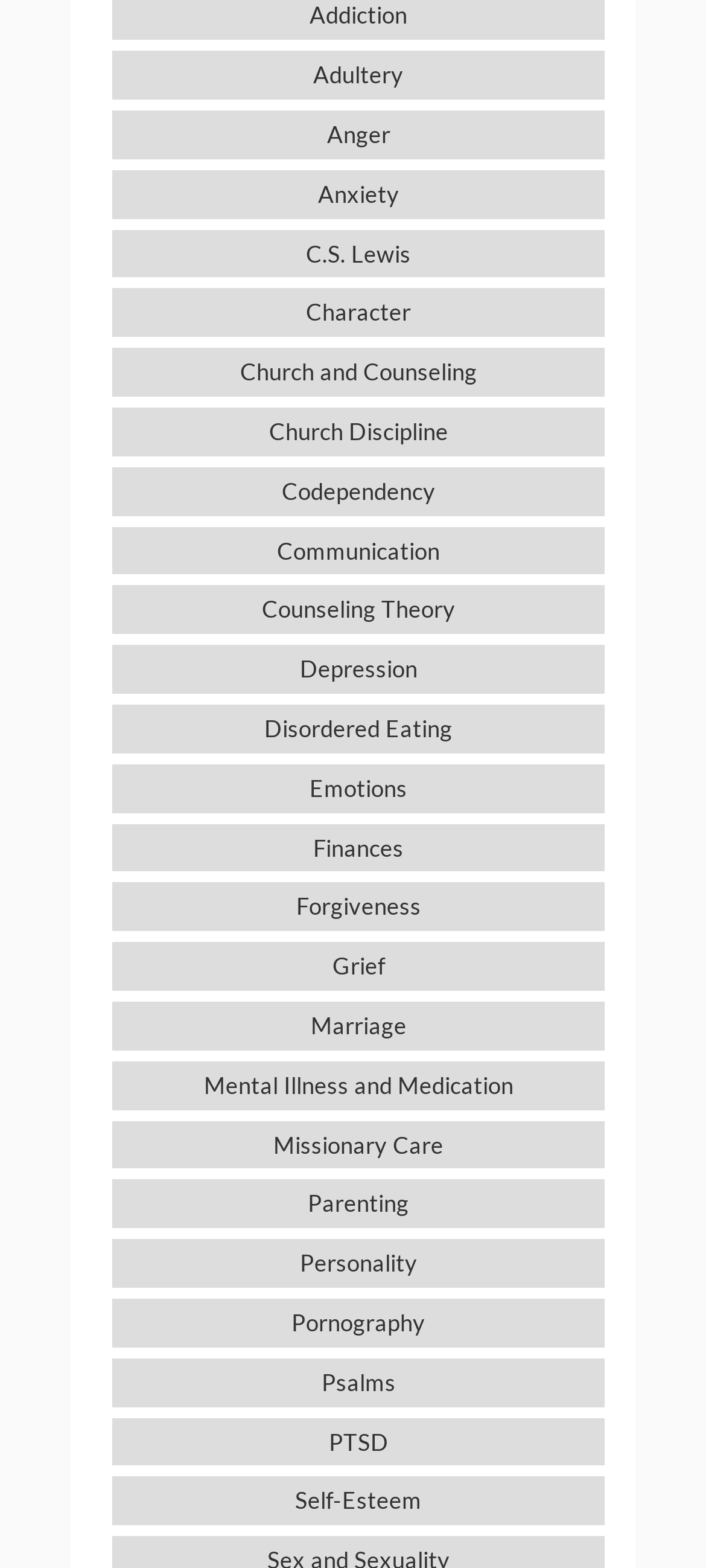Provide a brief response in the form of a single word or phrase:
How many topics are listed?

20